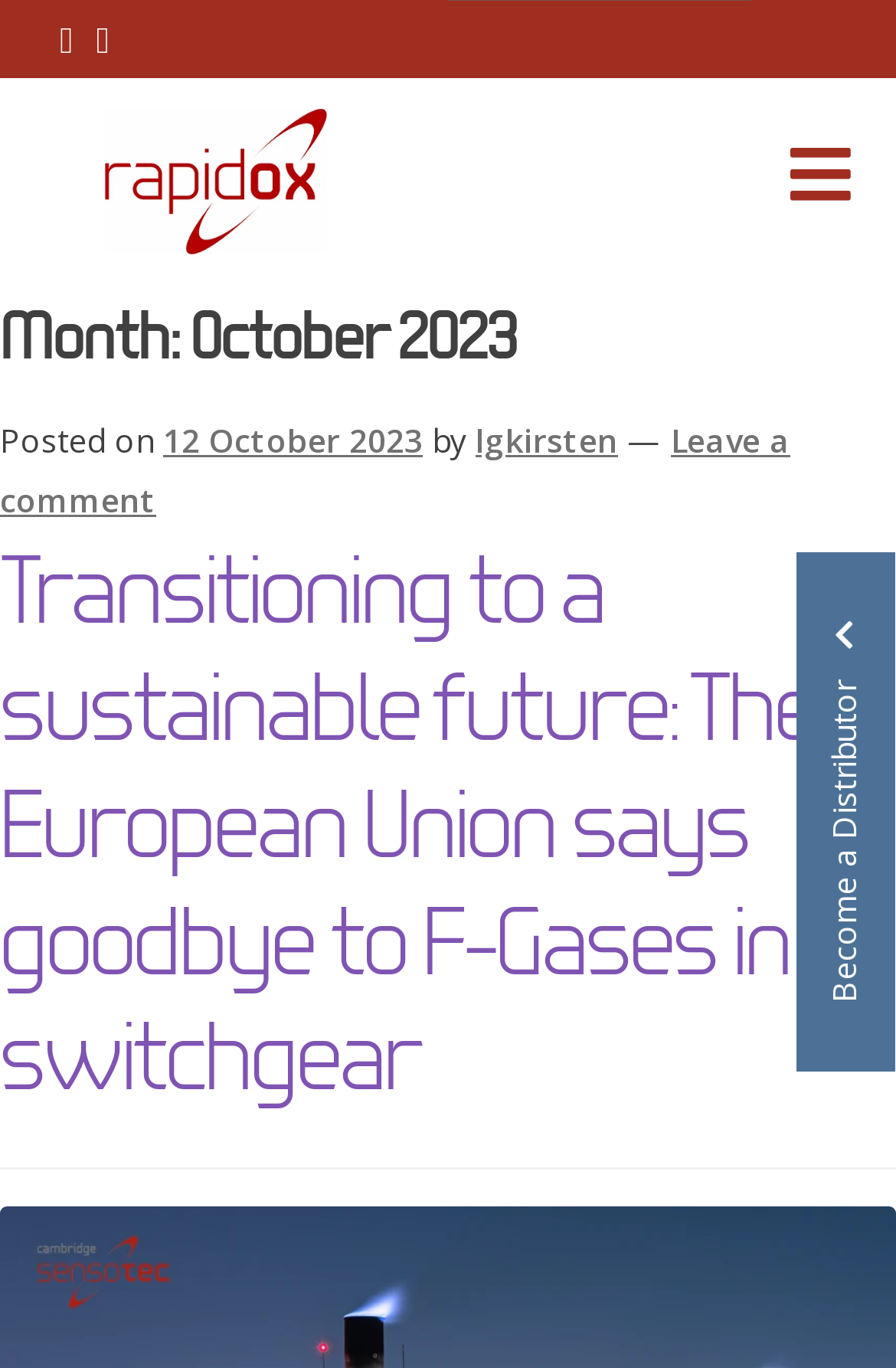Who is the author of the post?
Kindly answer the question with as much detail as you can.

I determined the author of the post by examining the link element with the text 'lgkirsten' which is located next to the 'by' static text.